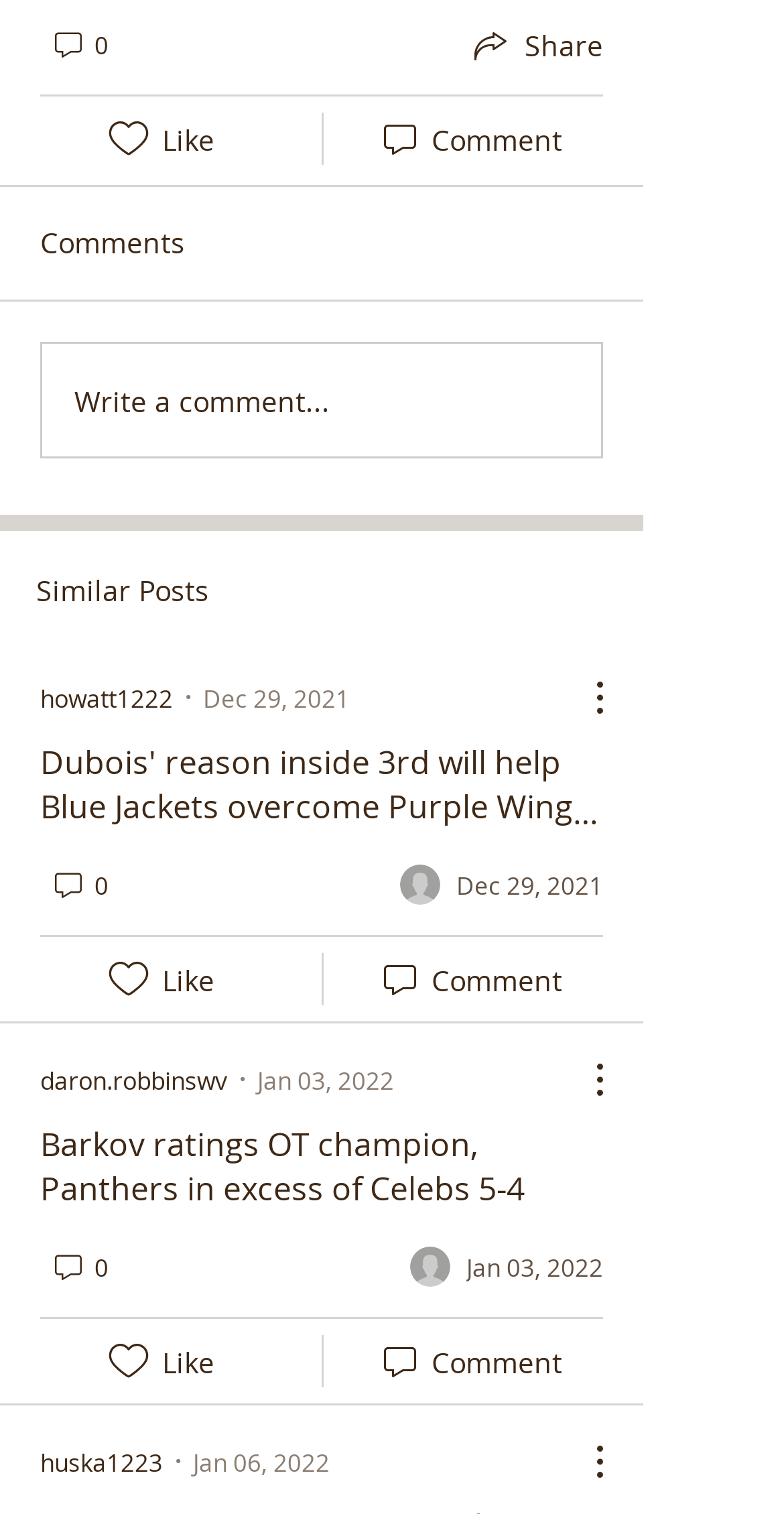Determine the bounding box coordinates in the format (top-left x, top-left y, bottom-right x, bottom-right y). Ensure all values are floating point numbers between 0 and 1. Identify the bounding box of the UI element described by: howatt1222

[0.051, 0.45, 0.221, 0.471]